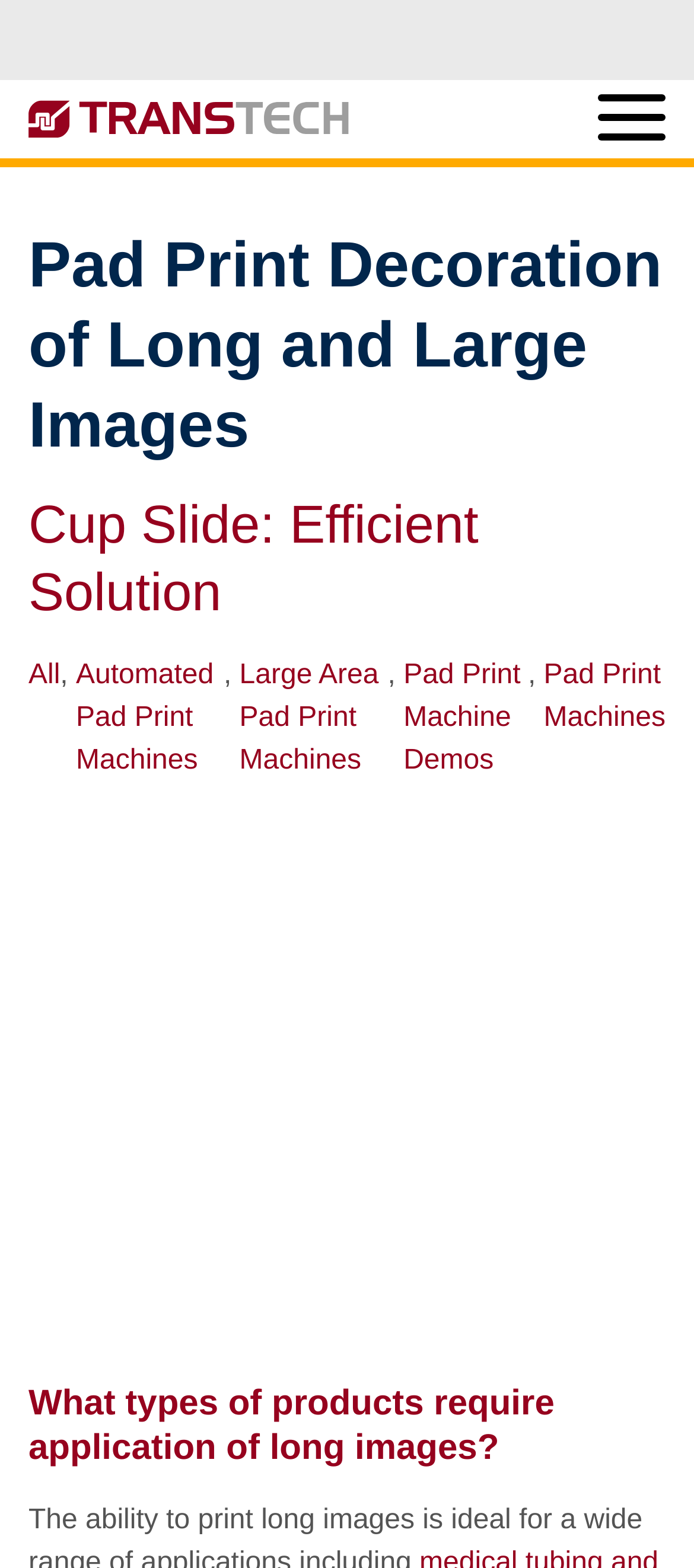With reference to the image, please provide a detailed answer to the following question: What is the topic of the last heading on the webpage?

The last heading on the webpage is 'What types of products require application of long images?', which suggests that the company provides solutions for applying long images to various products.